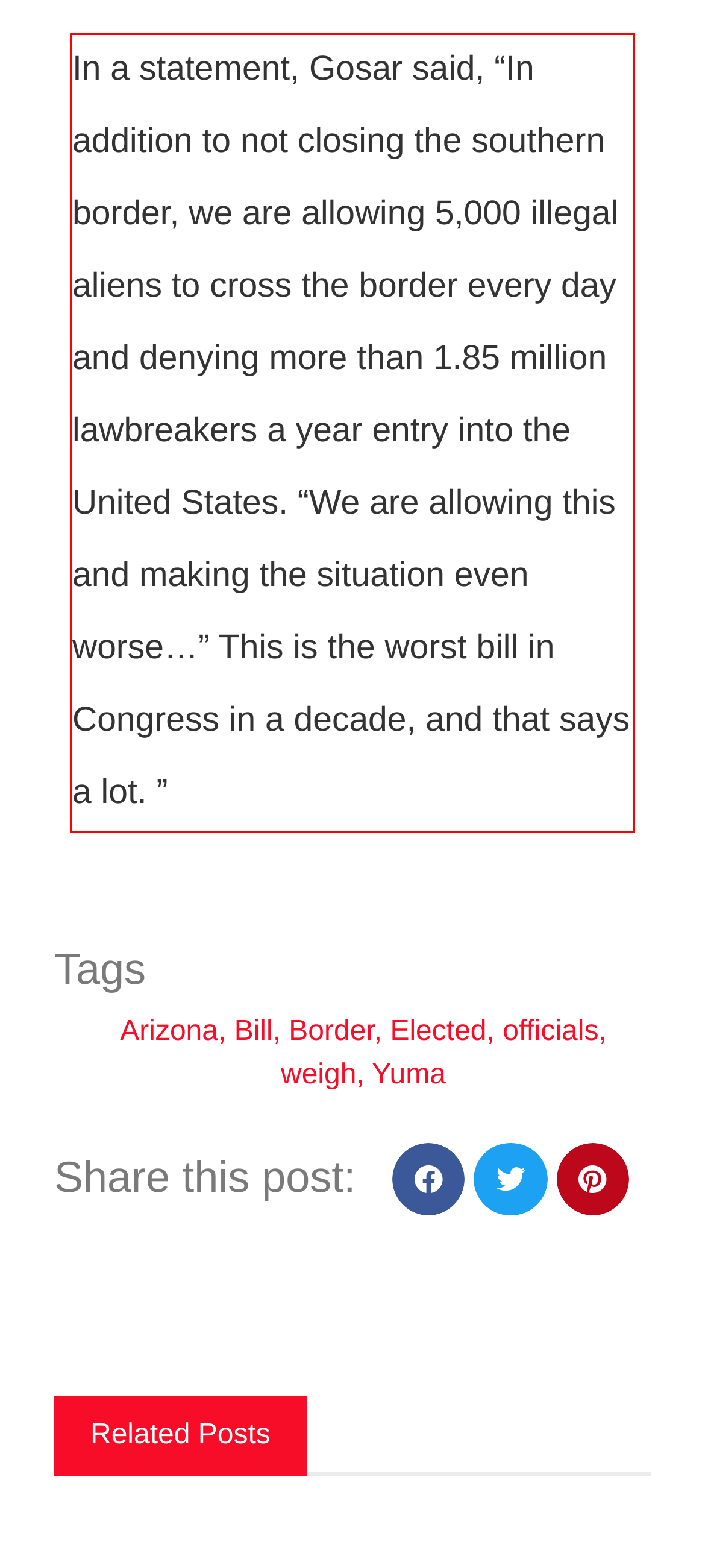From the provided screenshot, extract the text content that is enclosed within the red bounding box.

In a statement, Gosar said, “In addition to not closing the southern border, we are allowing 5,000 illegal aliens to cross the border every day and denying more than 1.85 million lawbreakers a year entry into the United States. “We are allowing this and making the situation even worse…” This is the worst bill in Congress in a decade, and that says a lot. ”